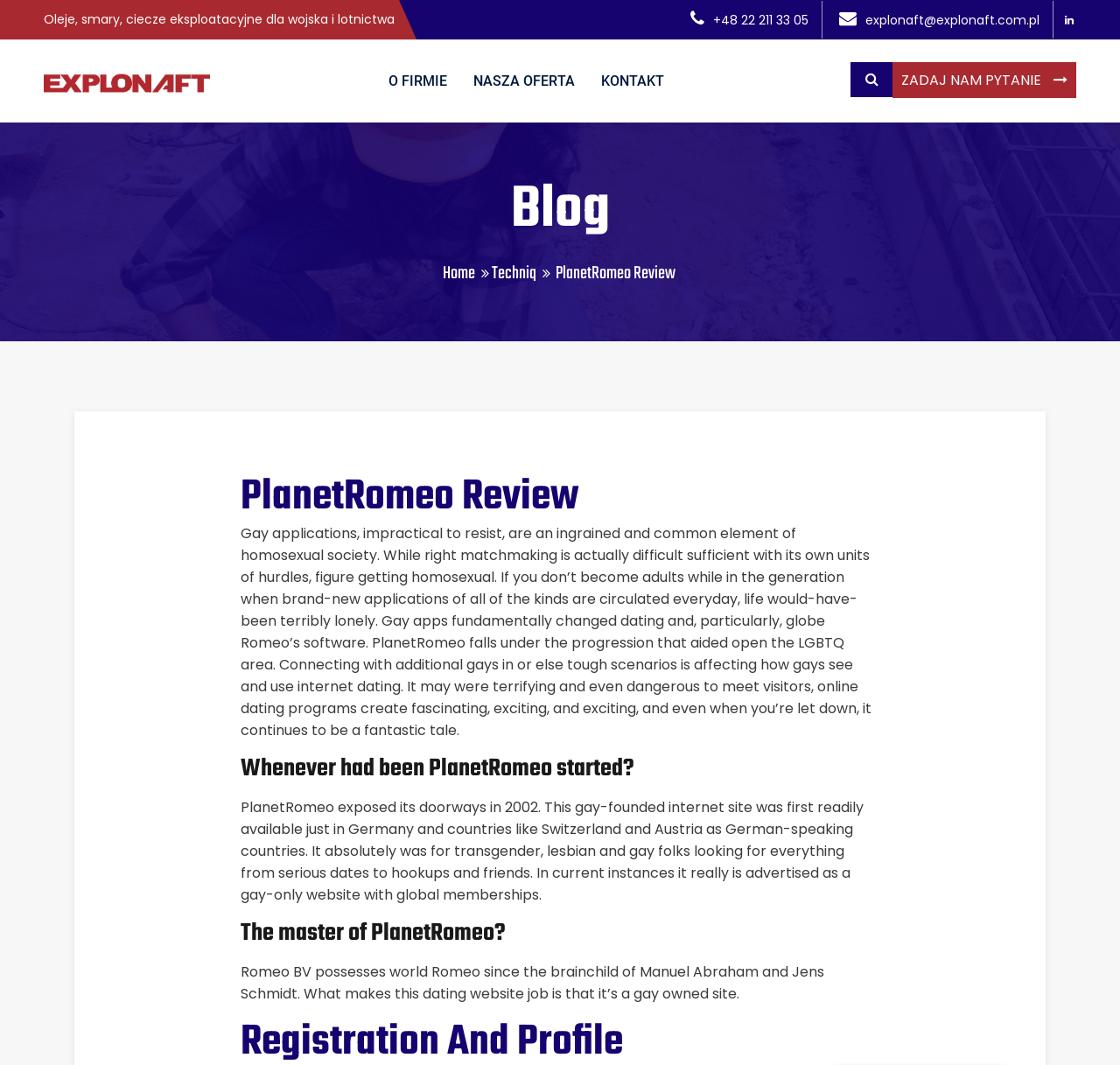Describe the entire webpage, focusing on both content and design.

The webpage is a review of PlanetRomeo, a gay dating platform. At the top, there is a header section with contact information, including a phone number and email address, as well as a link to the website explonaft.com.pl. 

Below the header, there are three main sections. The first section is a navigation menu with links to "O FIRMIE" (About the Company), "NASZA OFERTA" (Our Offer), and "KONTAKT" (Contact). 

The second section is a table with a heading "Blog" and links to "Home", "Techniq", and "PlanetRomeo Review". 

The main content of the webpage is in the third section, which is a review of PlanetRomeo. The review is divided into three parts, each with a heading. The first part discusses the importance of gay dating apps in the LGBTQ community and how PlanetRomeo has contributed to this. 

The second part has a heading "Whenever had been PlanetRomeo started?" and provides information about the history of PlanetRomeo, including its founding in 2002 and its initial availability in Germany and other German-speaking countries. 

The third part has a heading "The master of PlanetRomeo?" and discusses the ownership of PlanetRomeo, stating that it is owned by Romeo BV, a gay-owned company founded by Manuel Abraham and Jens Schmidt.